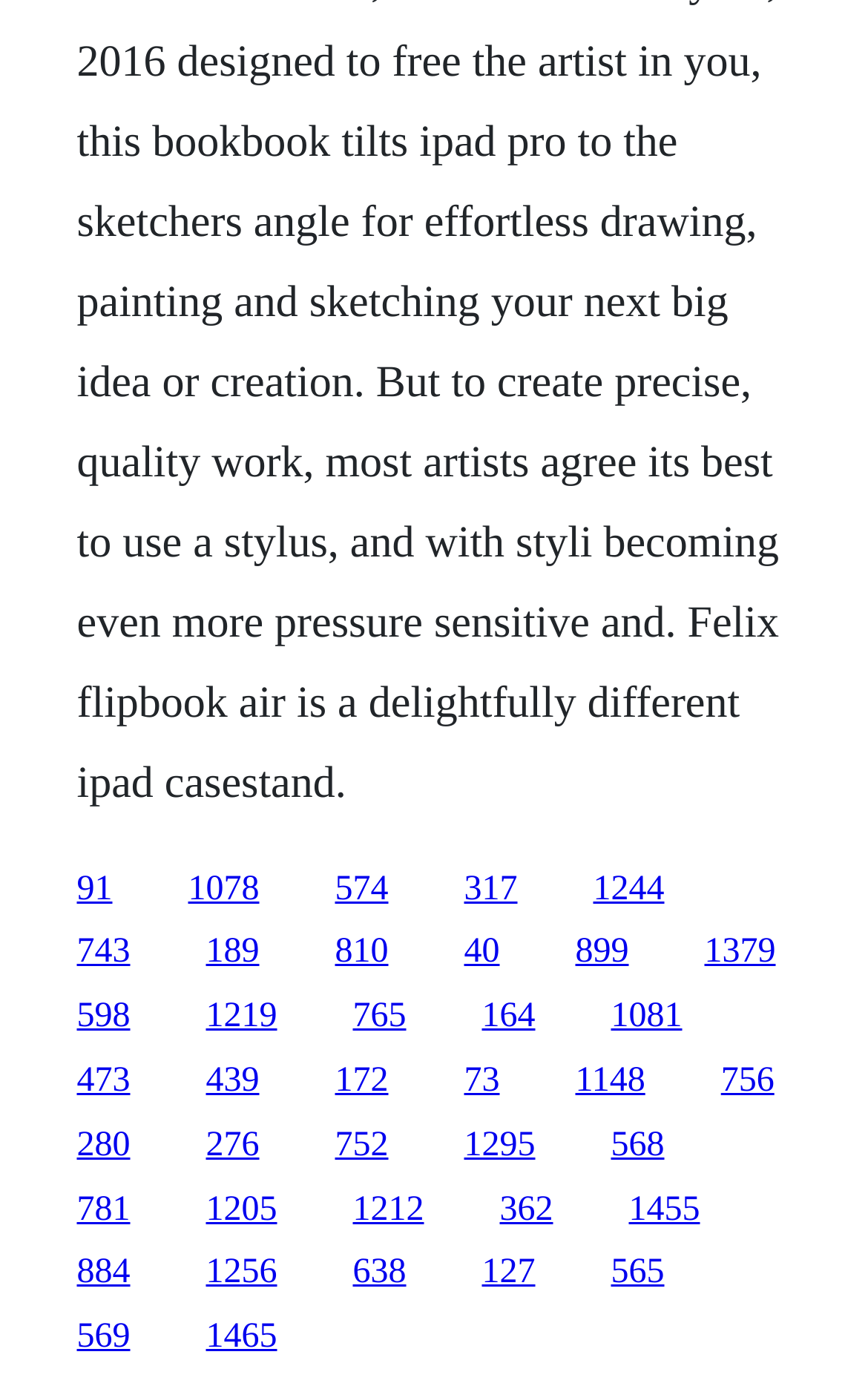How many rows of links are there on this webpage?
Give a single word or phrase answer based on the content of the image.

5